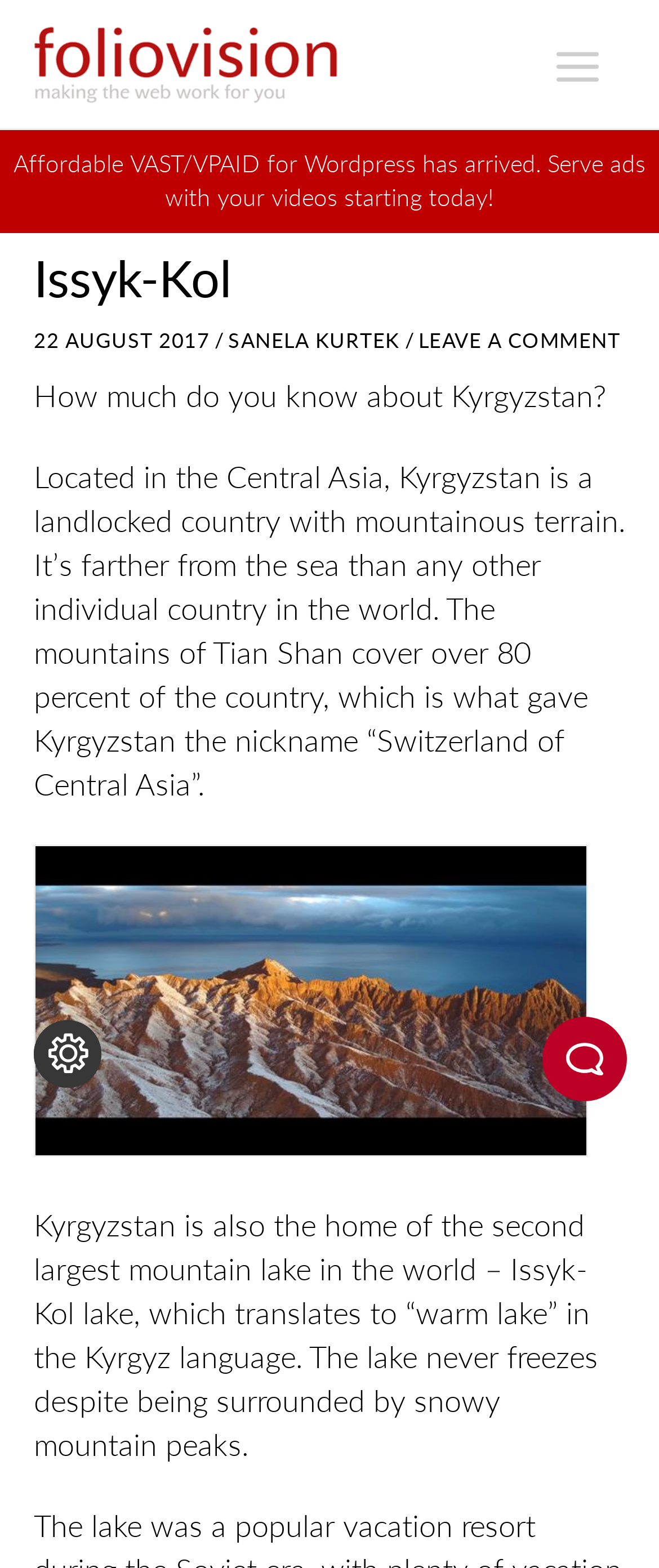Find the bounding box coordinates for the HTML element described in this sentence: "Sanela Kurtek". Provide the coordinates as four float numbers between 0 and 1, in the format [left, top, right, bottom].

[0.346, 0.208, 0.606, 0.227]